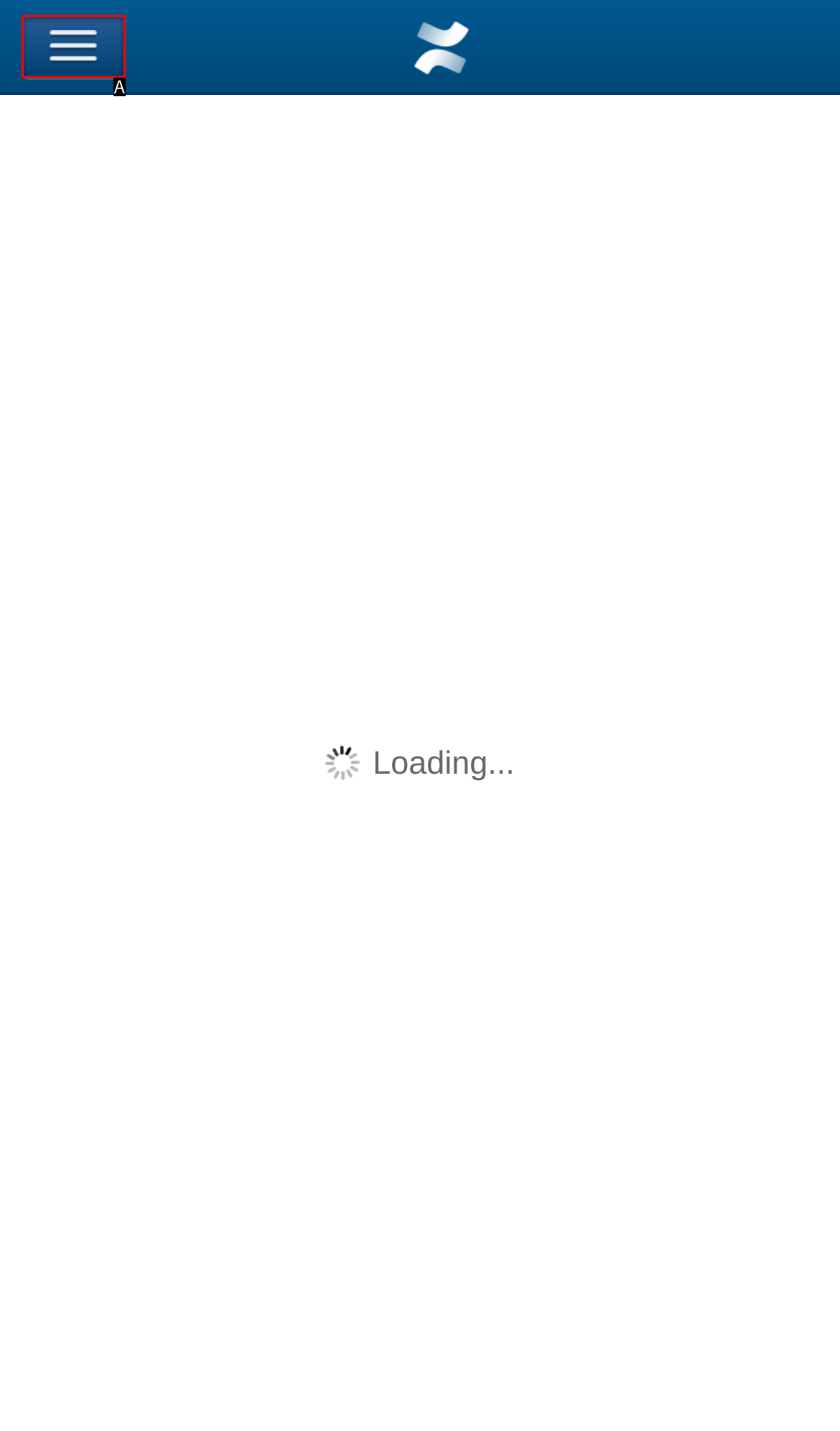Look at the description: Navigation
Determine the letter of the matching UI element from the given choices.

A